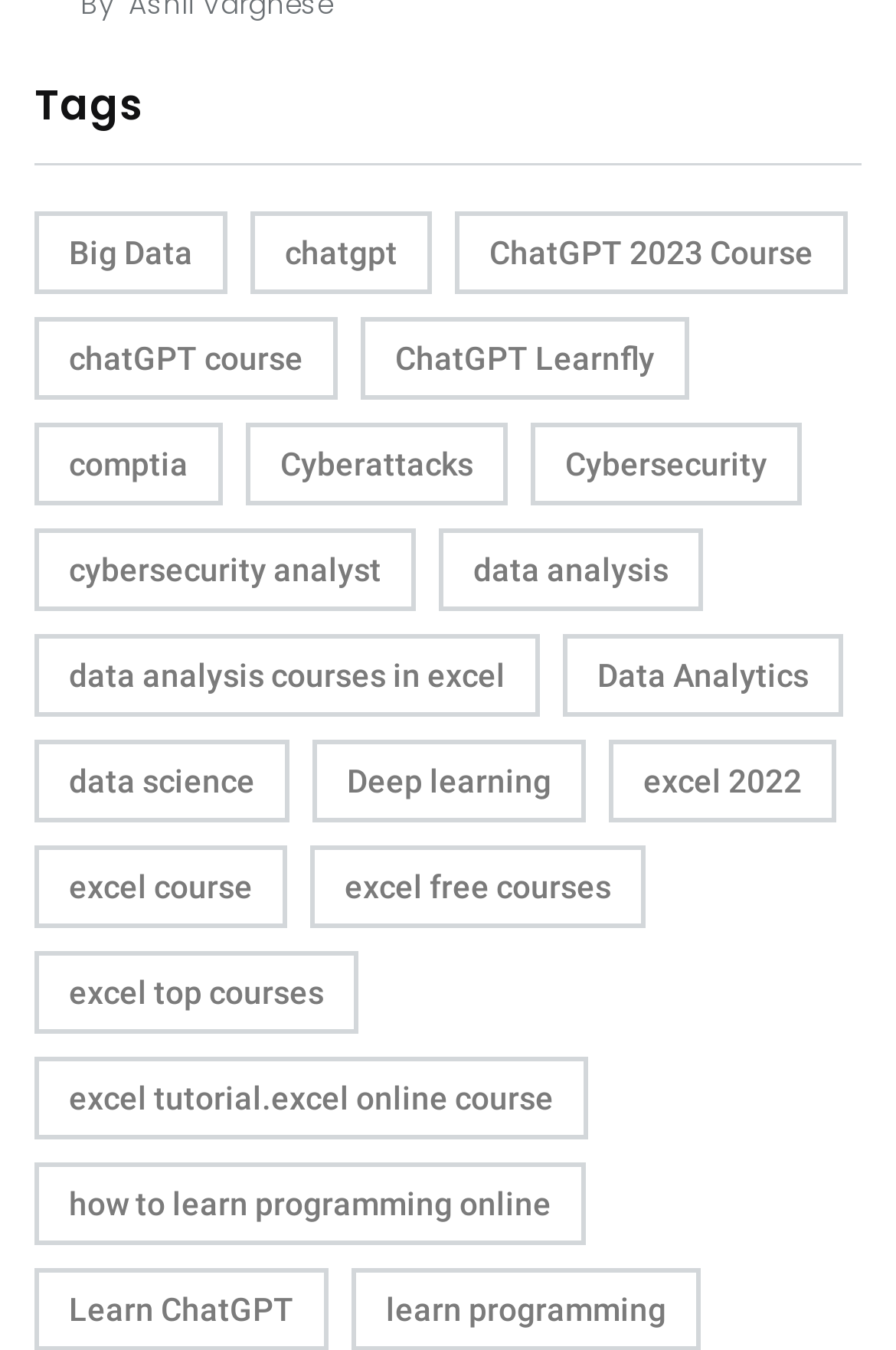Locate the bounding box coordinates of the area where you should click to accomplish the instruction: "Learn about Cybersecurity".

[0.592, 0.313, 0.895, 0.375]